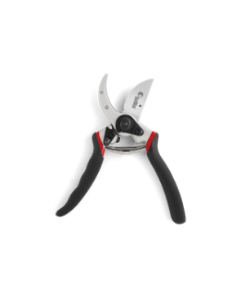Who can use these hand pruners?
Please use the image to deliver a detailed and complete answer.

The caption states that these tools are 'perfect for both amateur and professional gardeners looking to maintain healthy and neat plants', indicating that they can be used by gardeners of all levels of expertise.